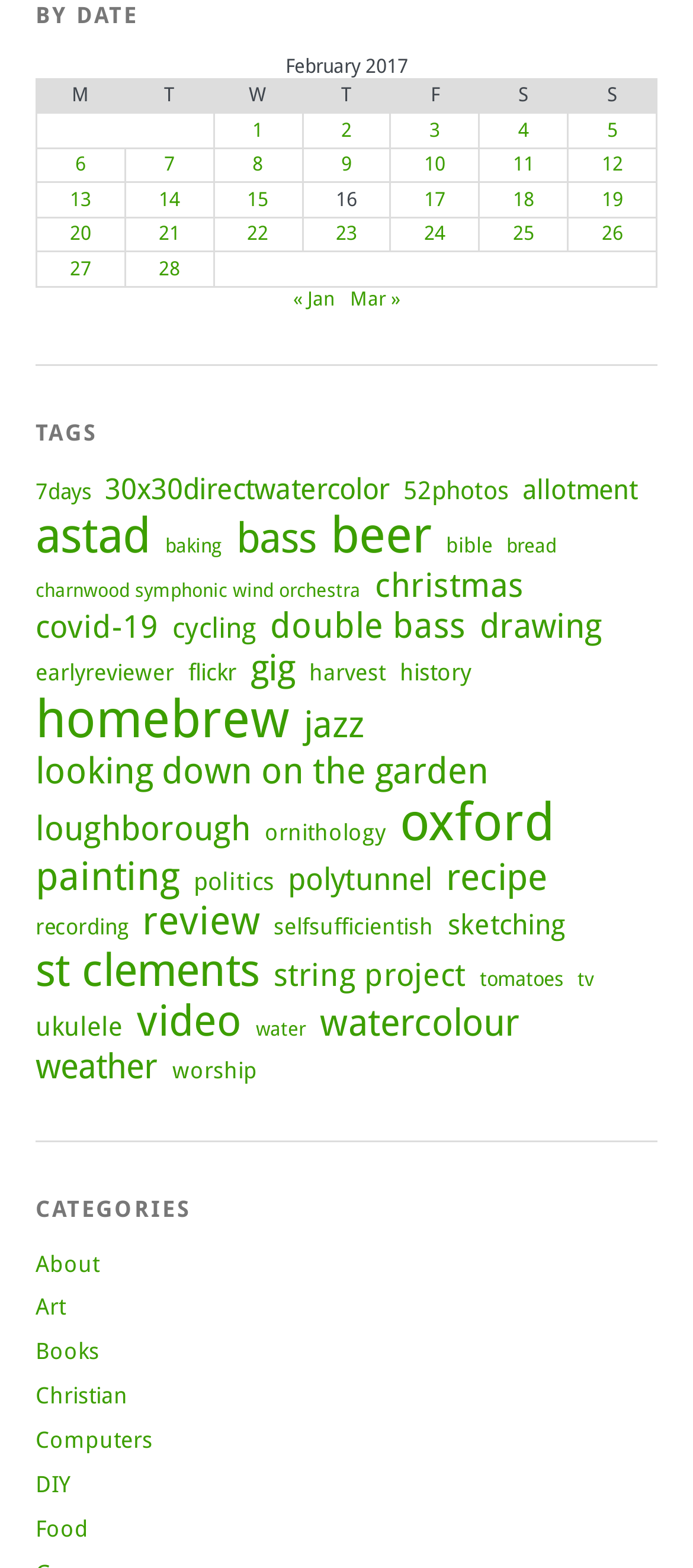What is the navigation section below the table for?
Answer the question with as much detail as you can, using the image as a reference.

The navigation section has links to '« Jan' and 'Mar »', which indicates that it allows the user to navigate to the previous month (January) and the next month (March).